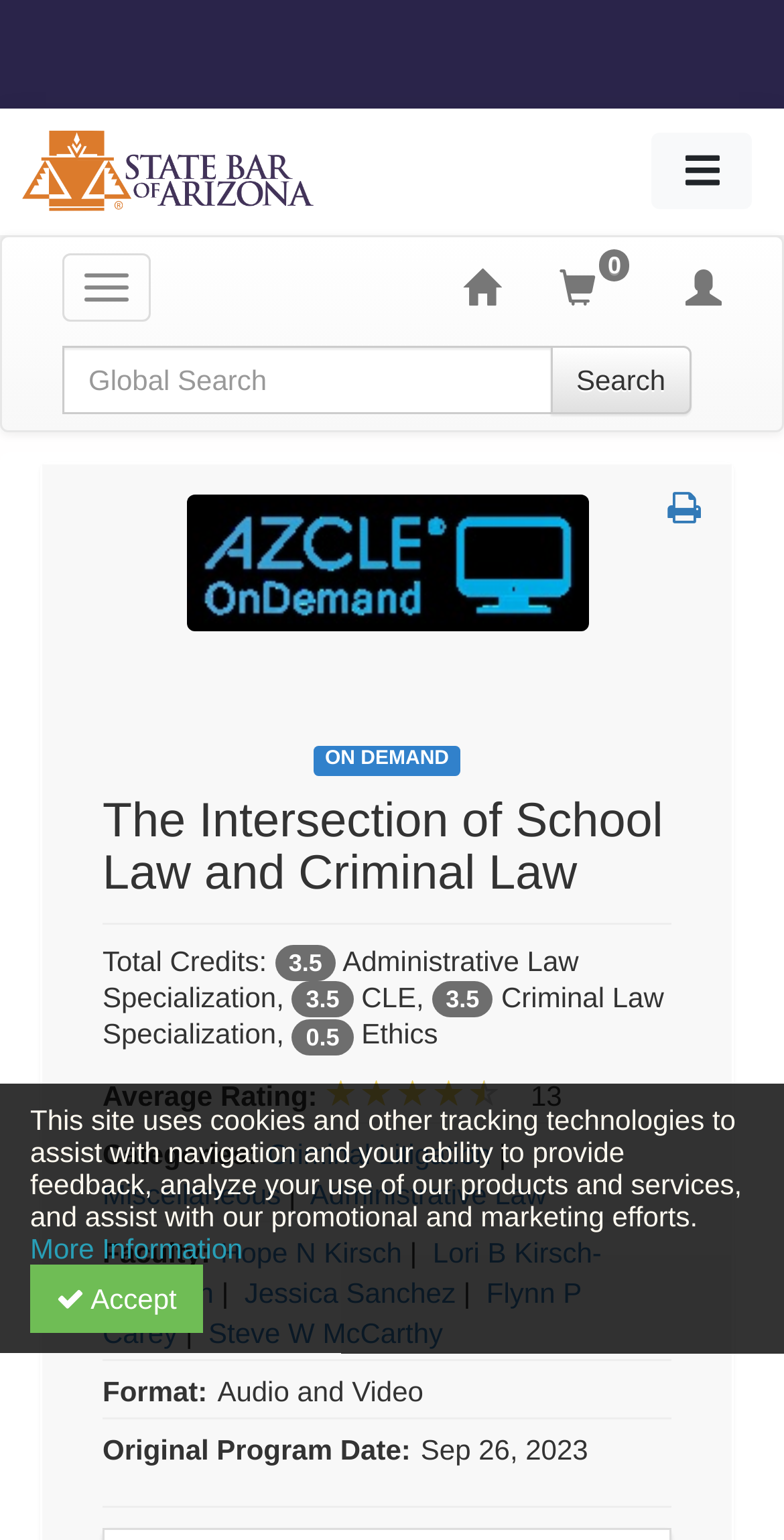Locate the bounding box of the user interface element based on this description: "Criminal Litigation".

[0.341, 0.738, 0.626, 0.759]